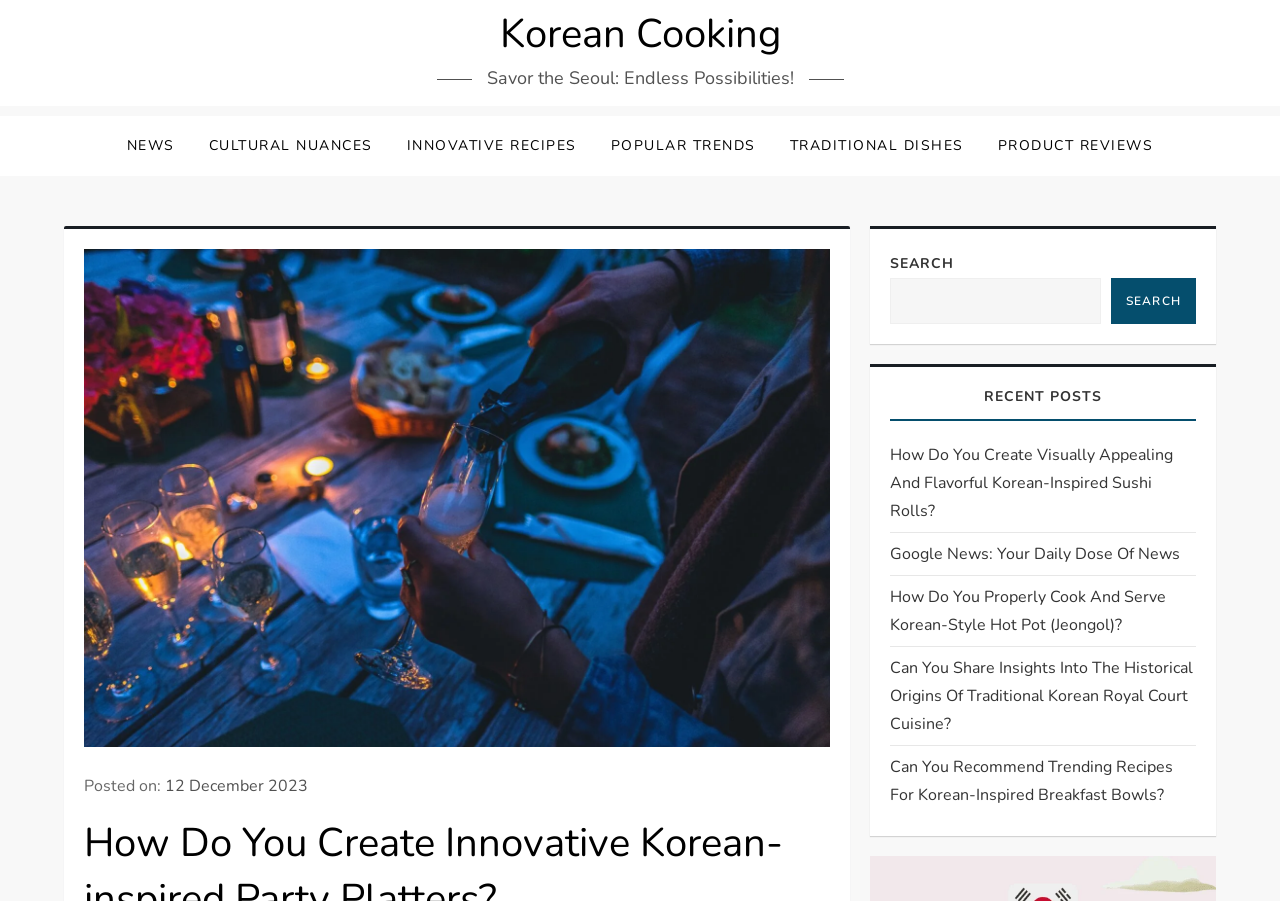Please determine the bounding box coordinates of the element's region to click in order to carry out the following instruction: "Click on NEWS". The coordinates should be four float numbers between 0 and 1, i.e., [left, top, right, bottom].

[0.087, 0.129, 0.148, 0.195]